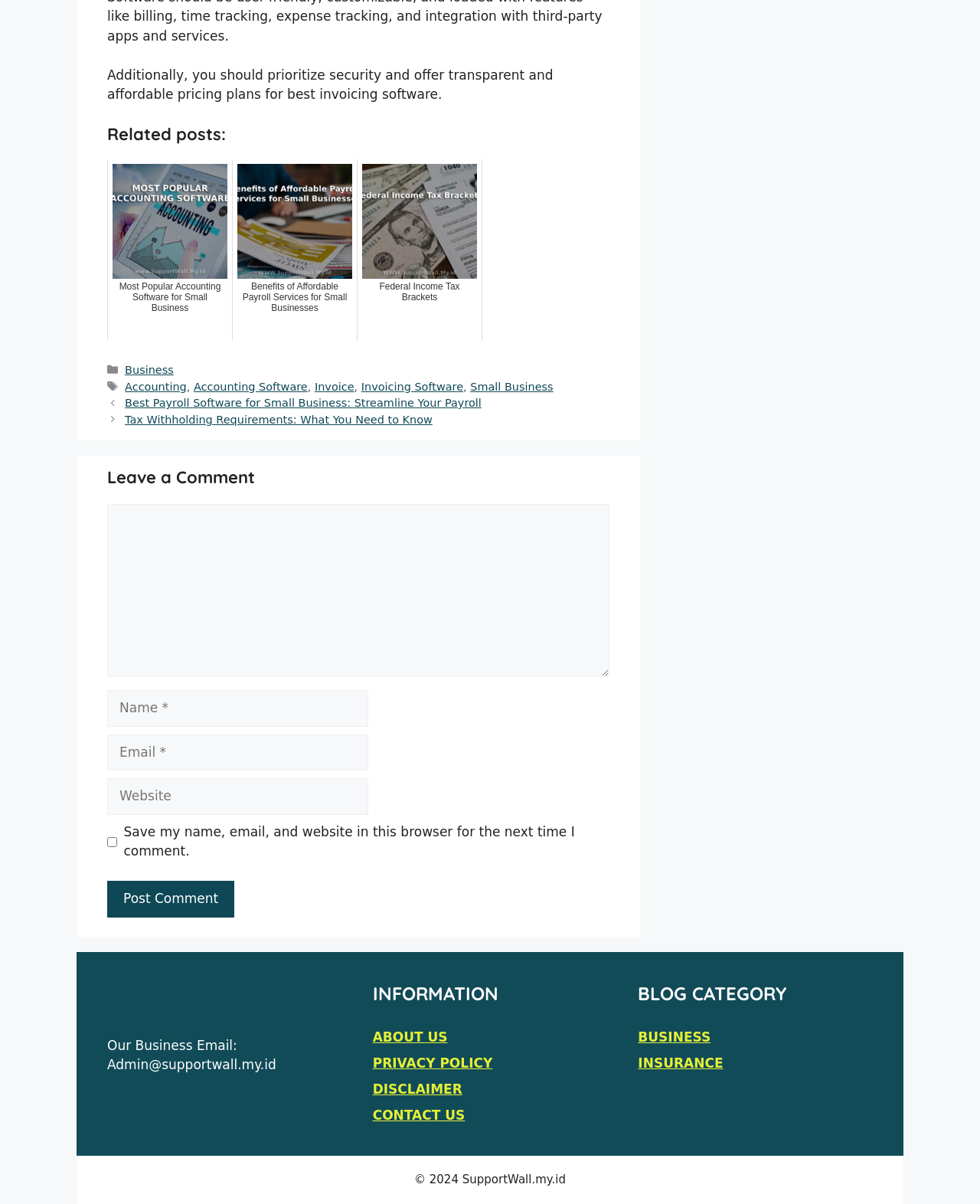Bounding box coordinates are to be given in the format (top-left x, top-left y, bottom-right x, bottom-right y). All values must be floating point numbers between 0 and 1. Provide the bounding box coordinate for the UI element described as: PRIVACY POLICY

[0.38, 0.876, 0.503, 0.889]